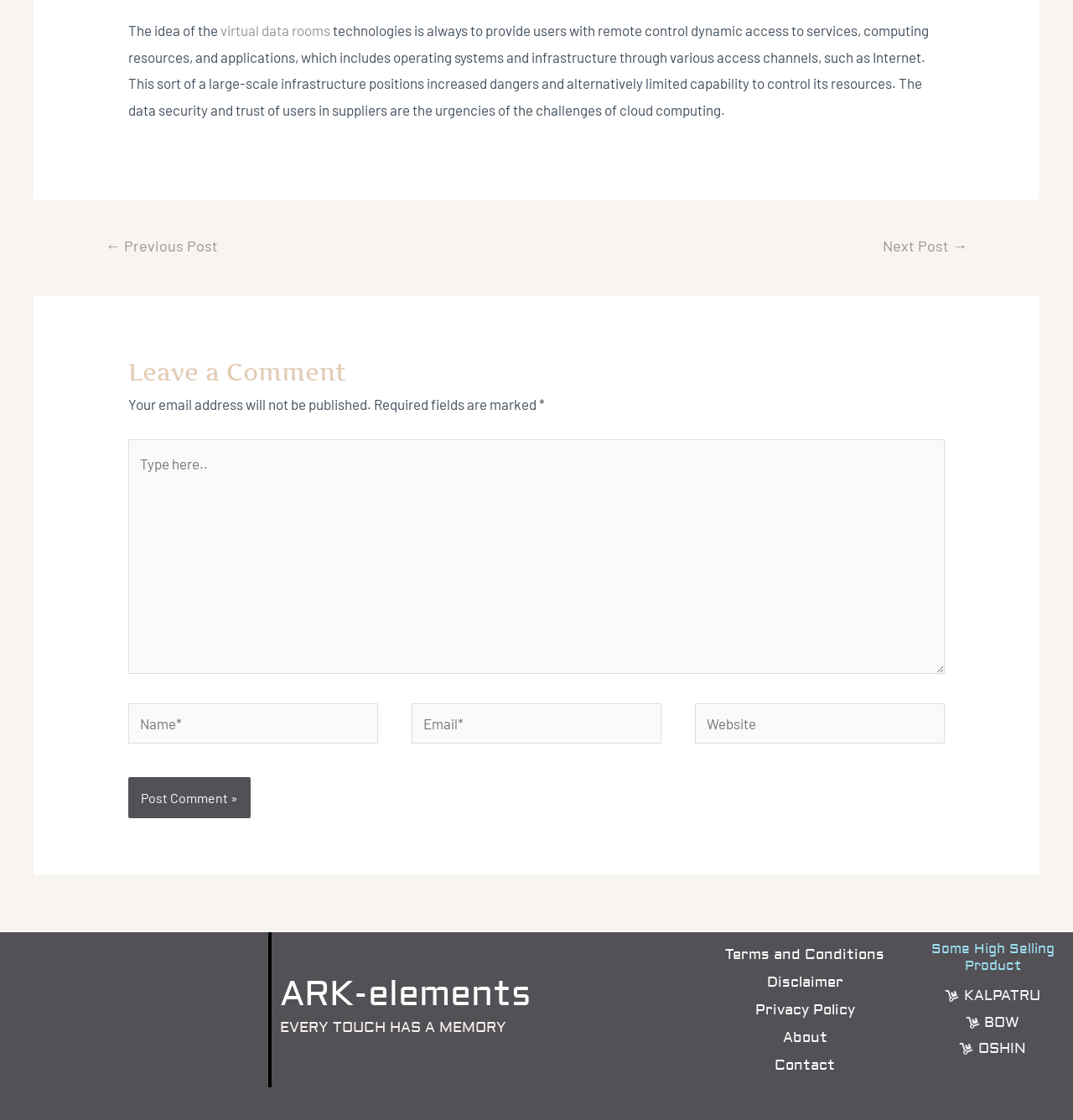Respond to the question with just a single word or phrase: 
What is the main topic of the webpage?

Virtual data rooms